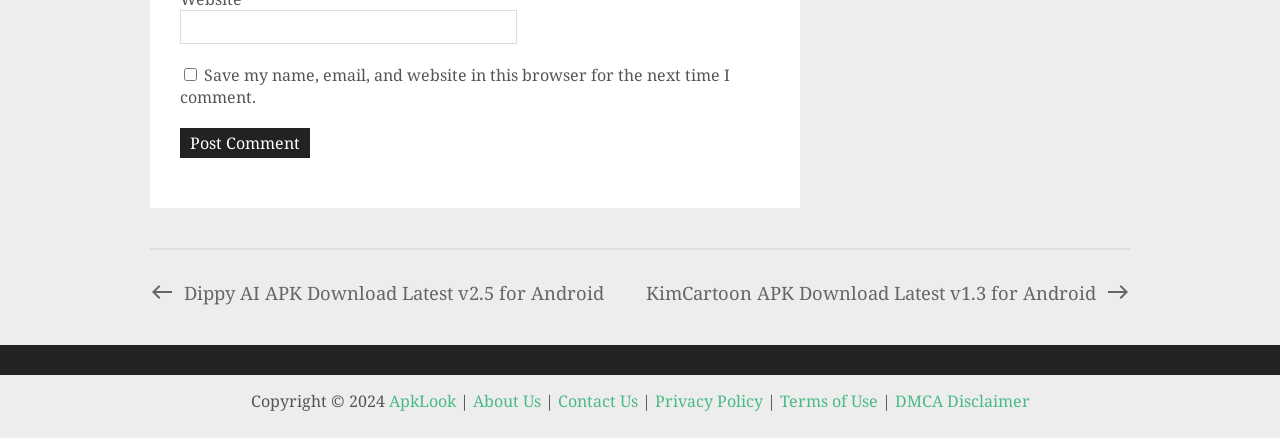What is the purpose of the checkbox above the 'Post Comment' button?
Answer the question with a single word or phrase, referring to the image.

Save my name, email, and website